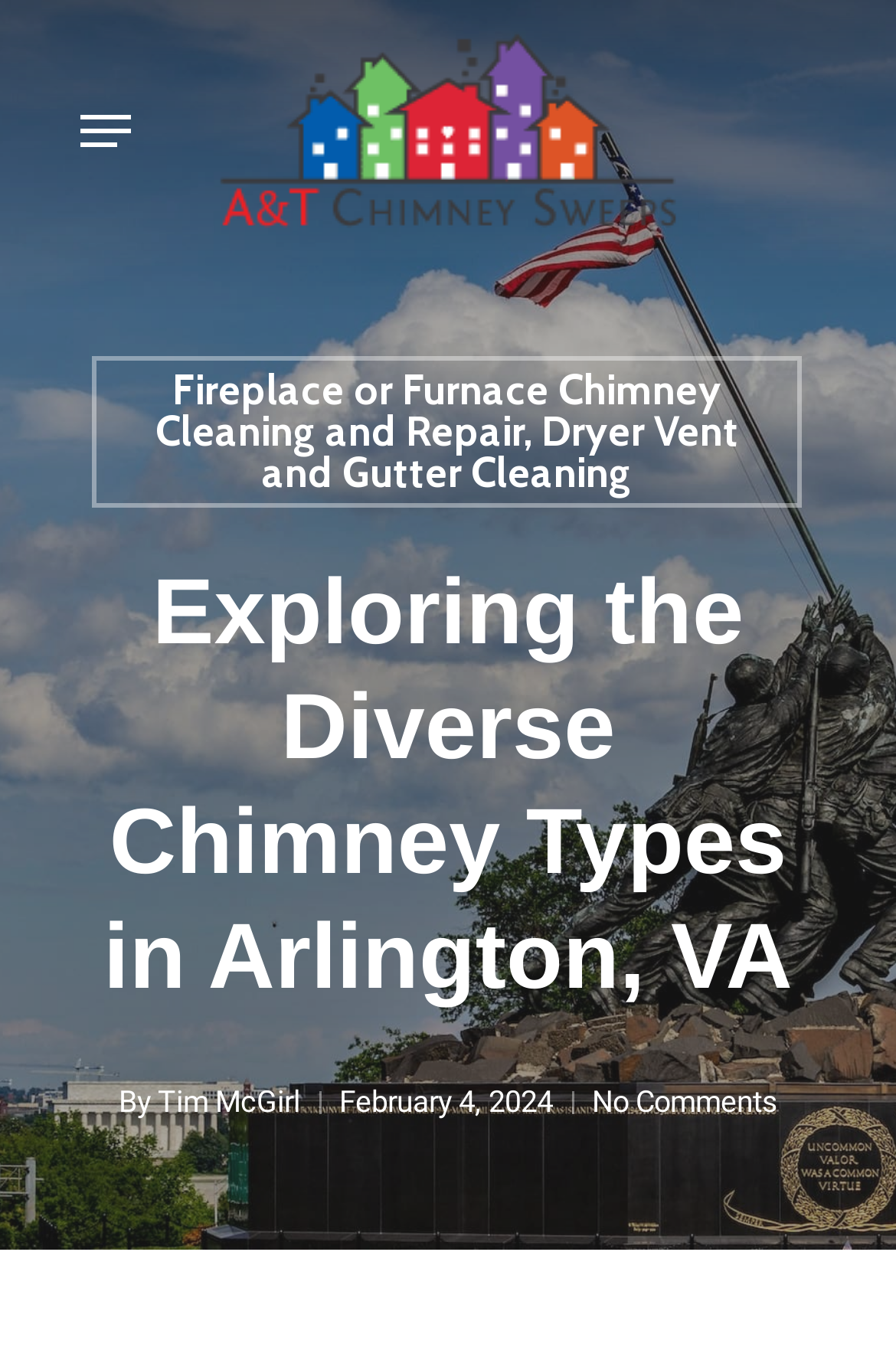Locate the primary heading on the webpage and return its text.

Exploring the Diverse Chimney Types in Arlington, VA